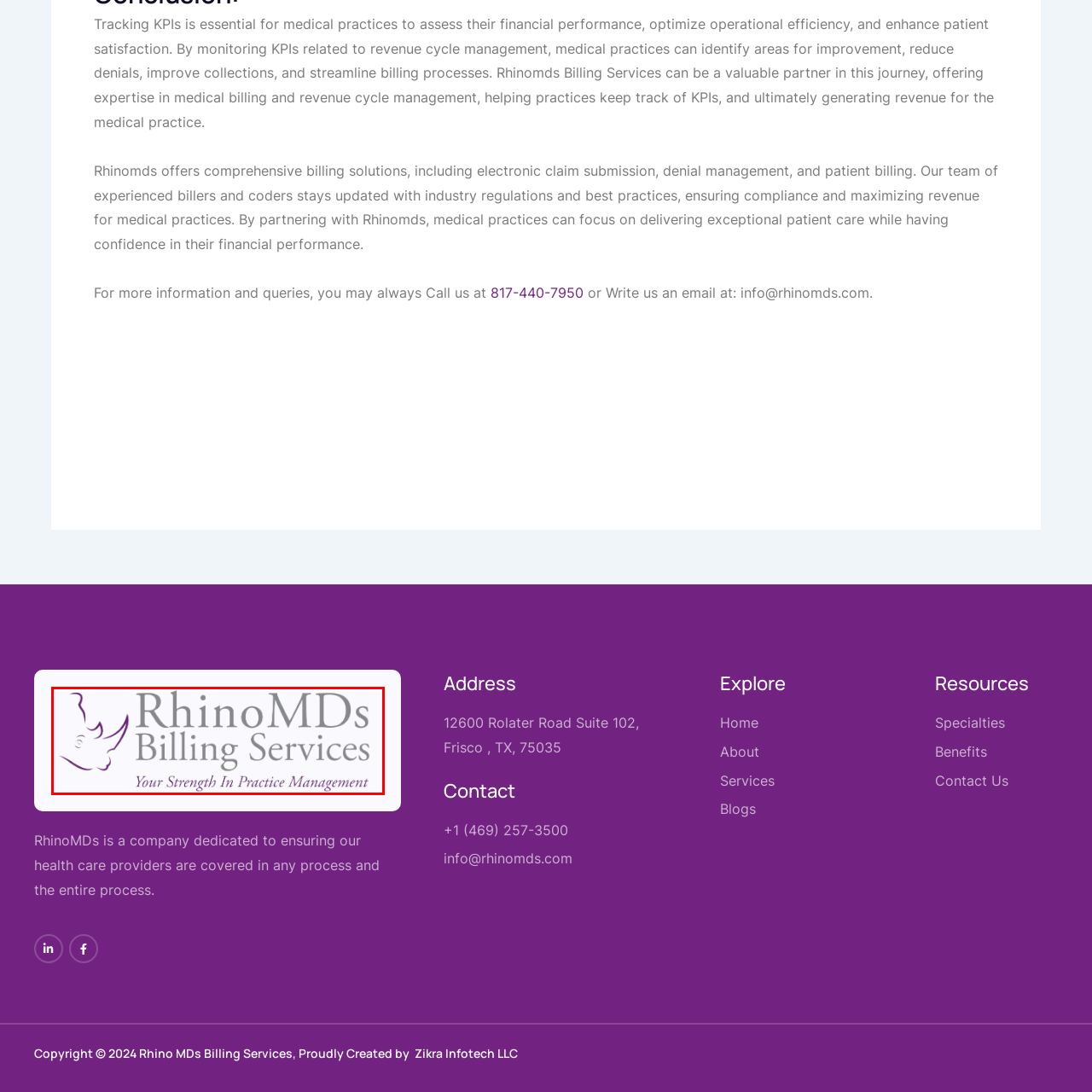Look at the image within the red outline, What is the tagline of RhinoMDs? Answer with one word or phrase.

Your Strength In Practice Management